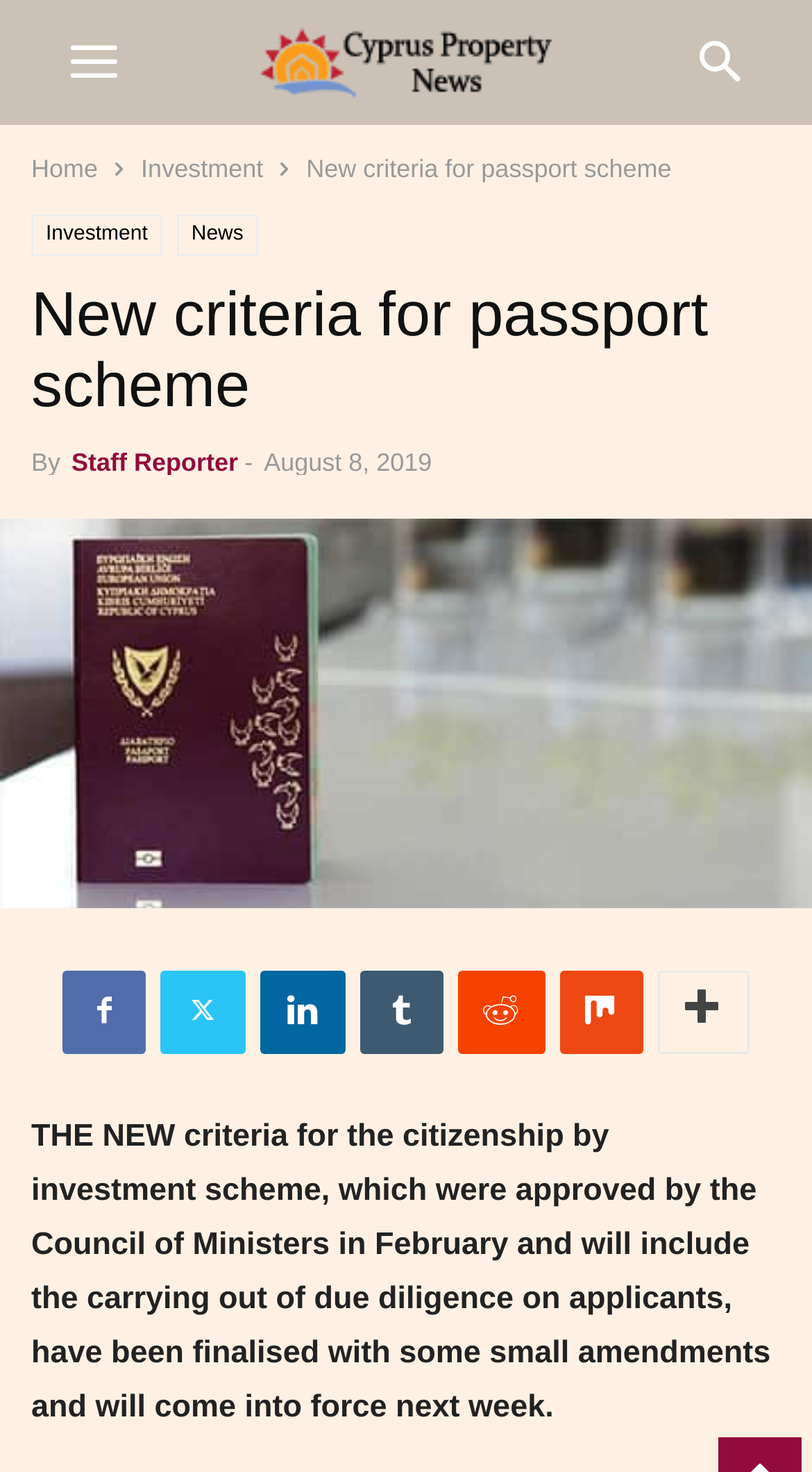Determine the bounding box coordinates of the region that needs to be clicked to achieve the task: "Click on the Facebook icon".

[0.077, 0.659, 0.179, 0.716]